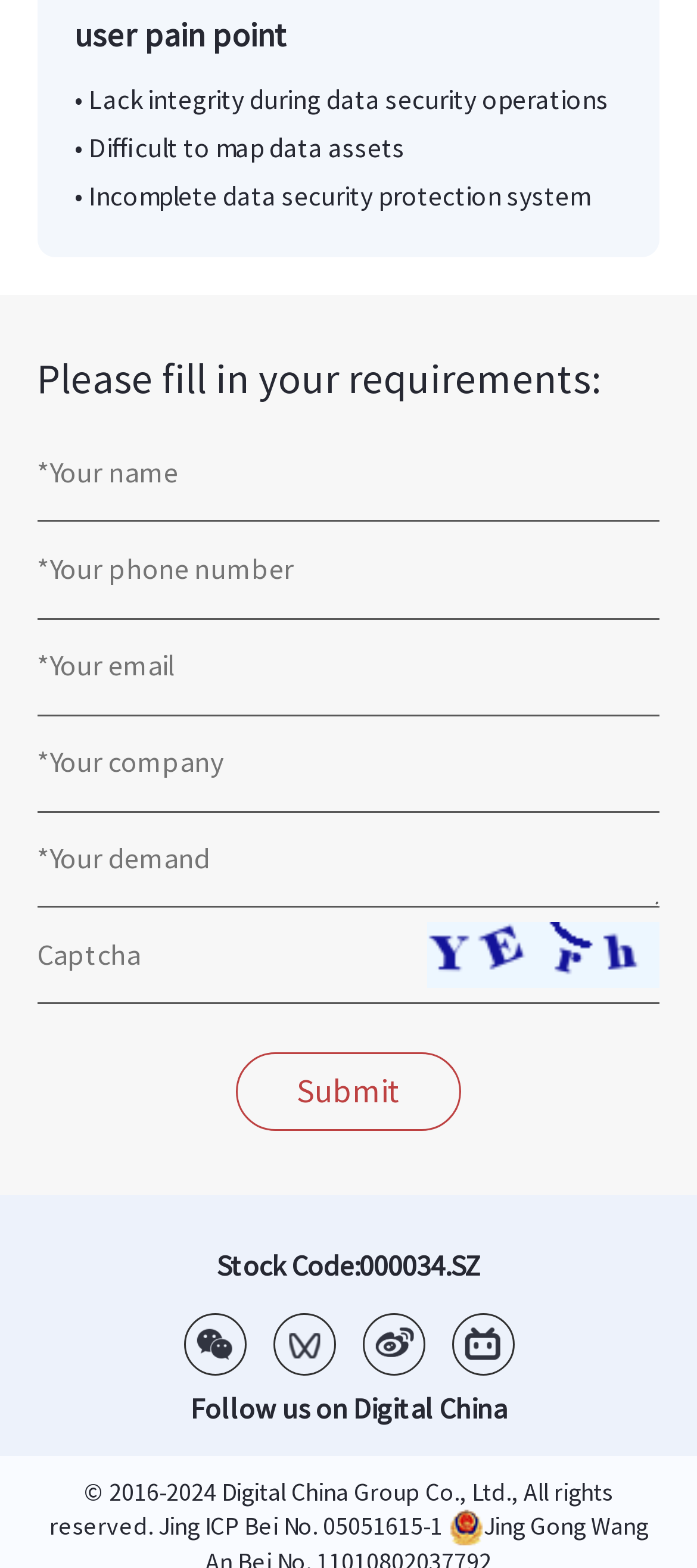Select the bounding box coordinates of the element I need to click to carry out the following instruction: "Follow us on Digital China".

[0.273, 0.89, 0.727, 0.907]